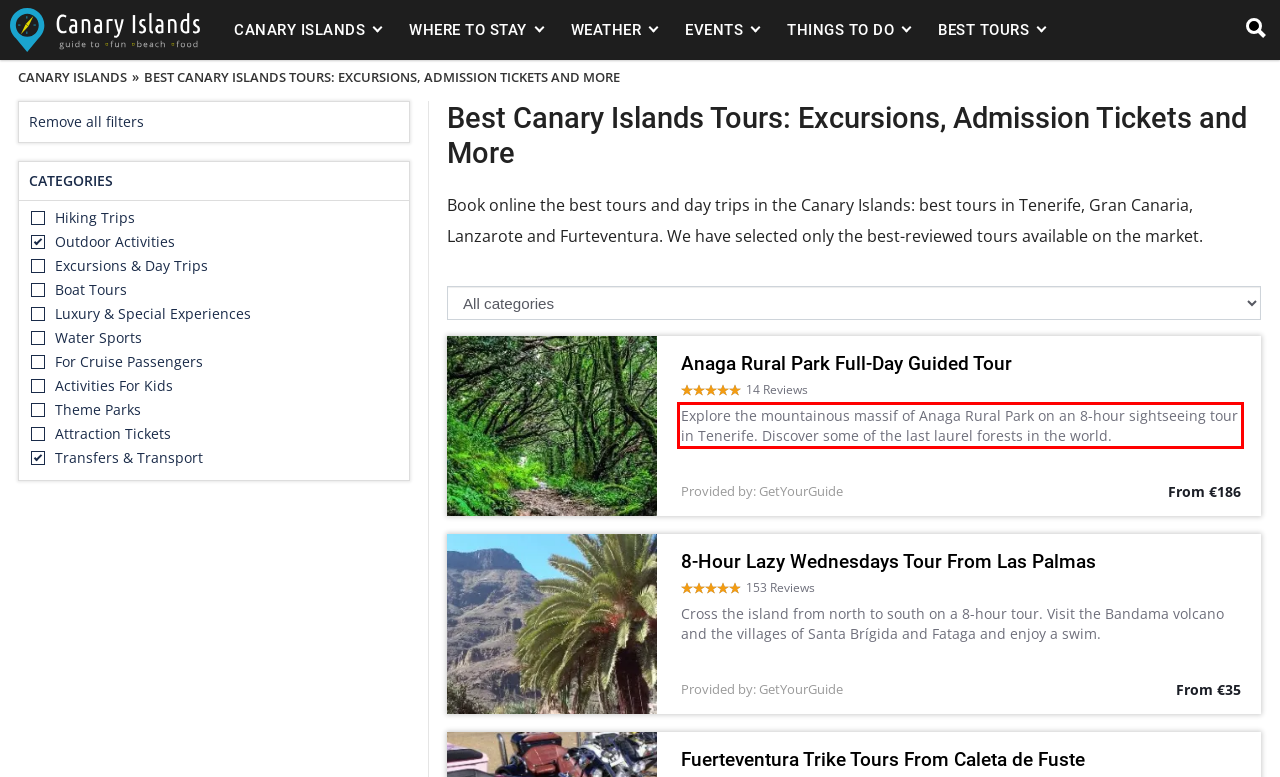Using the webpage screenshot, recognize and capture the text within the red bounding box.

Explore the mountainous massif of Anaga Rural Park on an 8-hour sightseeing tour in Tenerife. Discover some of the last laurel forests in the world.